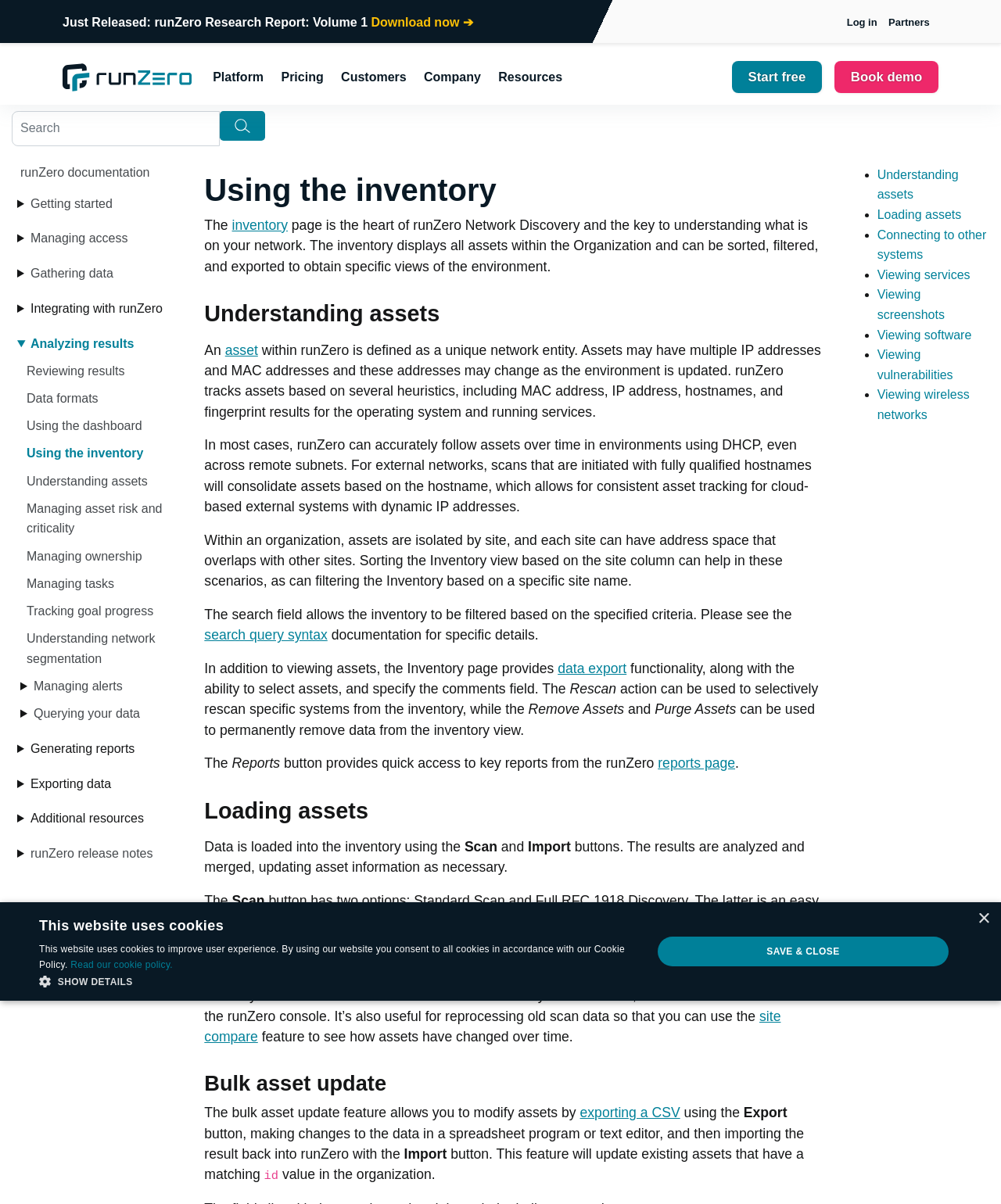What is the function of the searchbox?
Look at the image and answer the question using a single word or phrase.

To search text